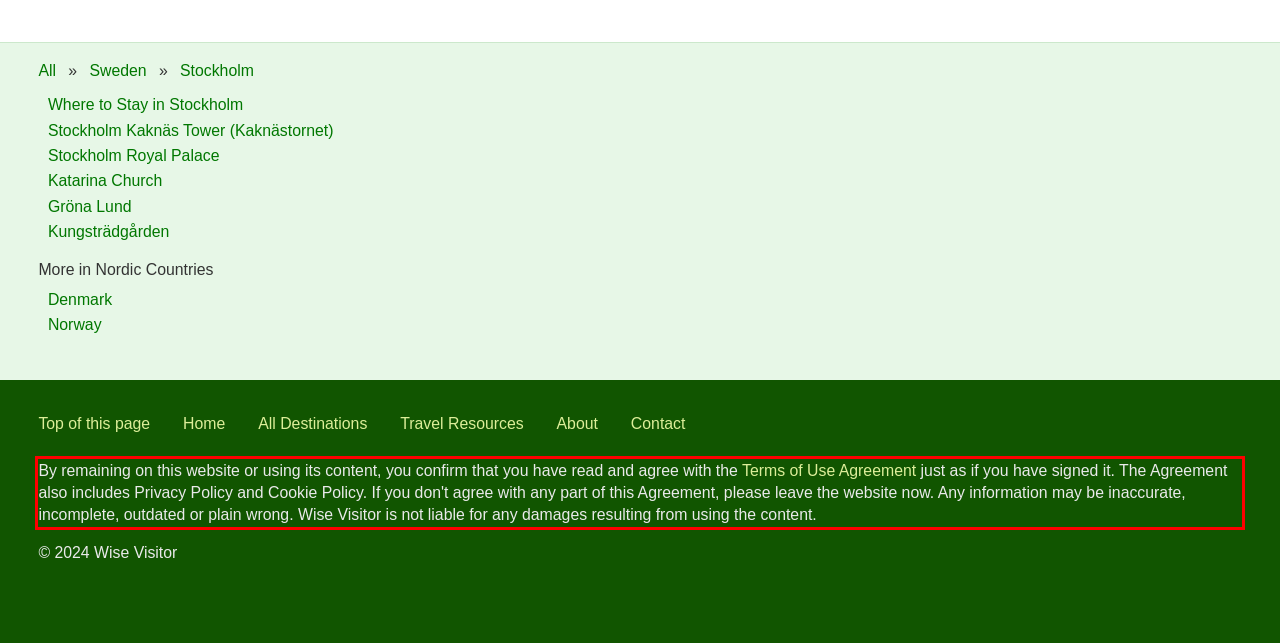The screenshot you have been given contains a UI element surrounded by a red rectangle. Use OCR to read and extract the text inside this red rectangle.

By remaining on this website or using its content, you confirm that you have read and agree with the Terms of Use Agreement just as if you have signed it. The Agreement also includes Privacy Policy and Cookie Policy. If you don't agree with any part of this Agreement, please leave the website now. Any information may be inaccurate, incomplete, outdated or plain wrong. Wise Visitor is not liable for any damages resulting from using the content.